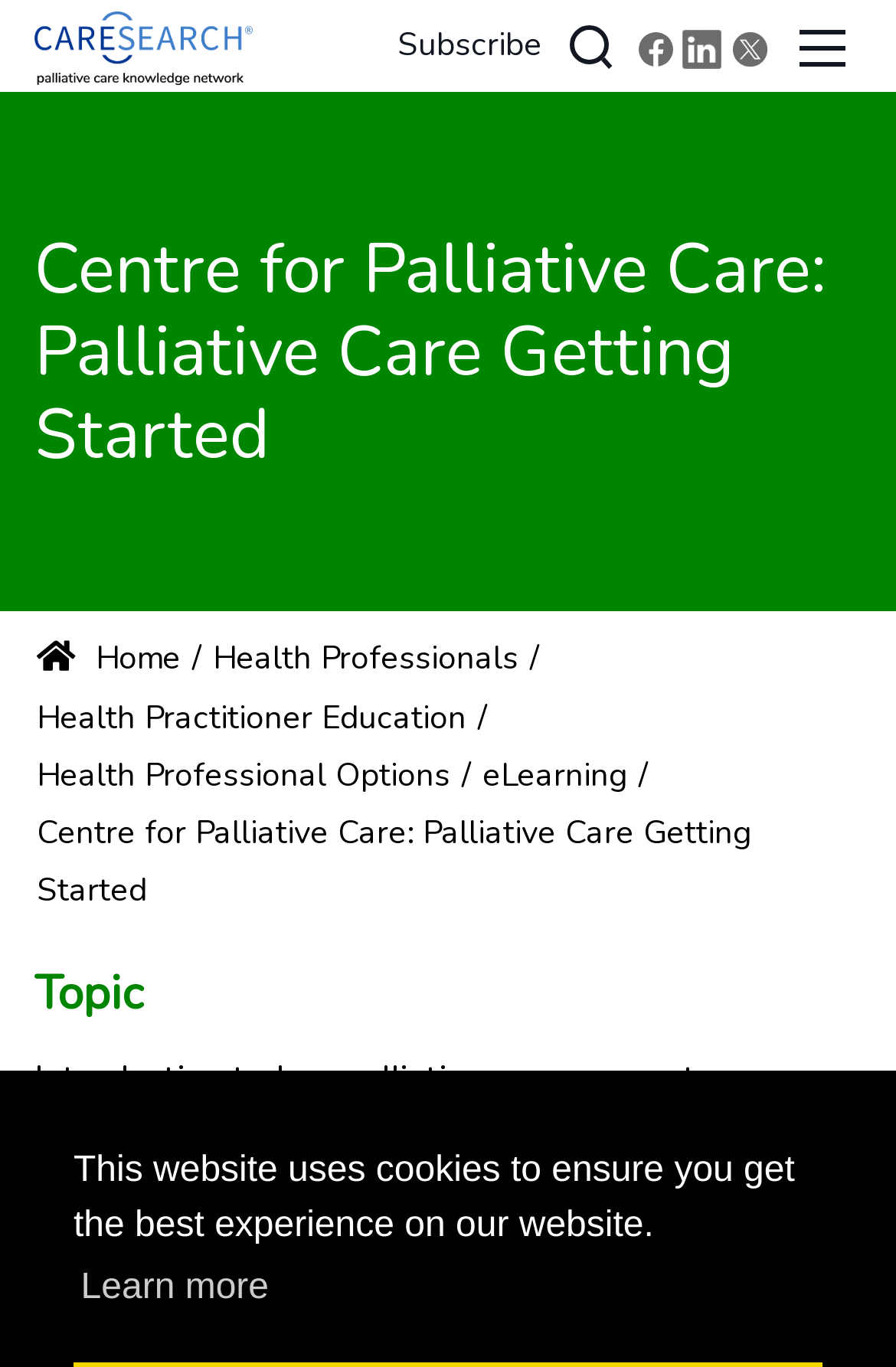Find the bounding box coordinates of the element's region that should be clicked in order to follow the given instruction: "Go to the Home page". The coordinates should consist of four float numbers between 0 and 1, i.e., [left, top, right, bottom].

None